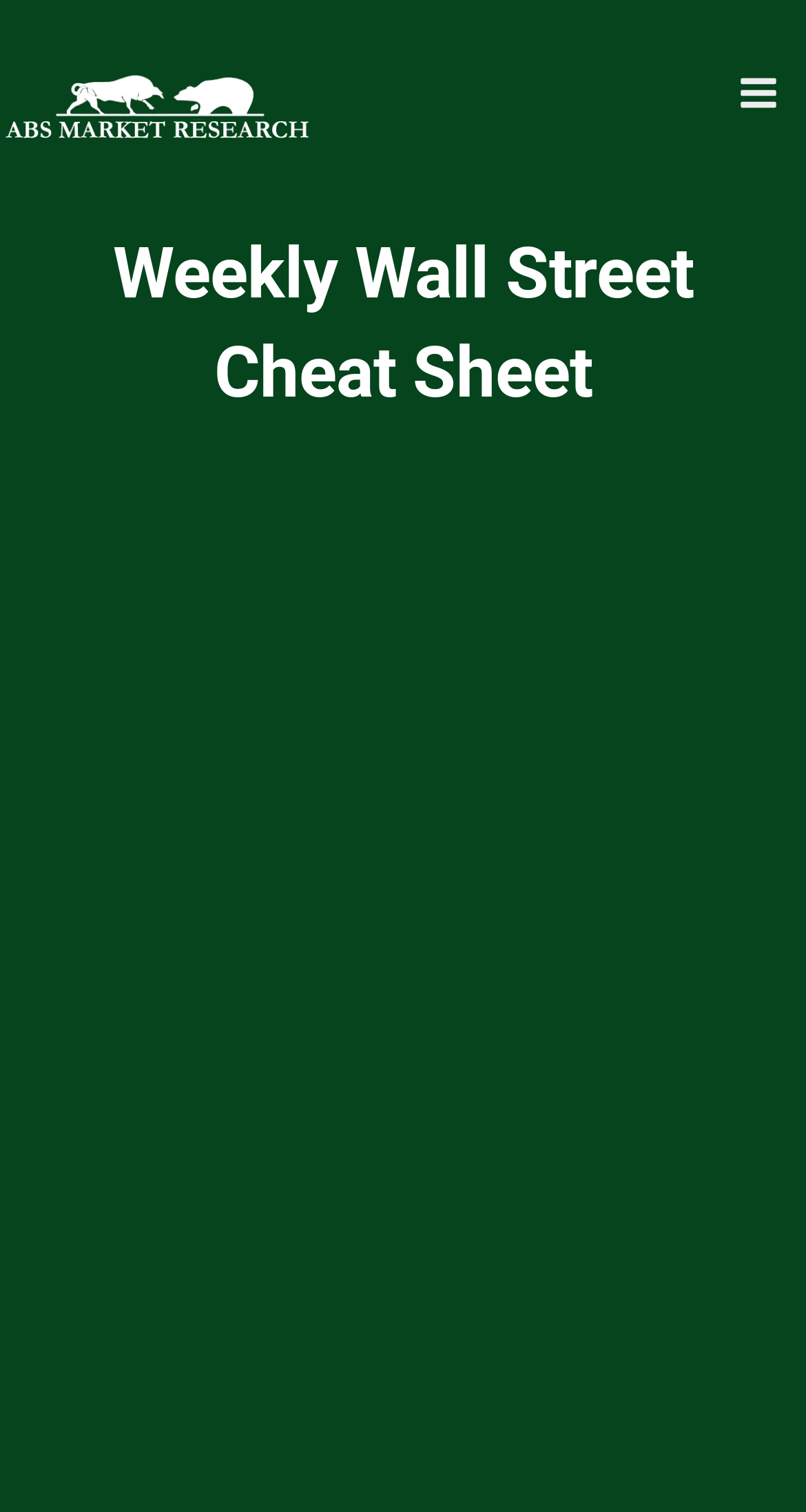What is the purpose of the cheat sheet?
Provide a thorough and detailed answer to the question.

The purpose of the cheat sheet can be inferred from the bonus text '+ Bonus Dividend Stock Picks' which suggests that the cheat sheet provides valuable information for investors, and the phrase 'ACTIONABLE takeaways' in the meta description also supports this idea.